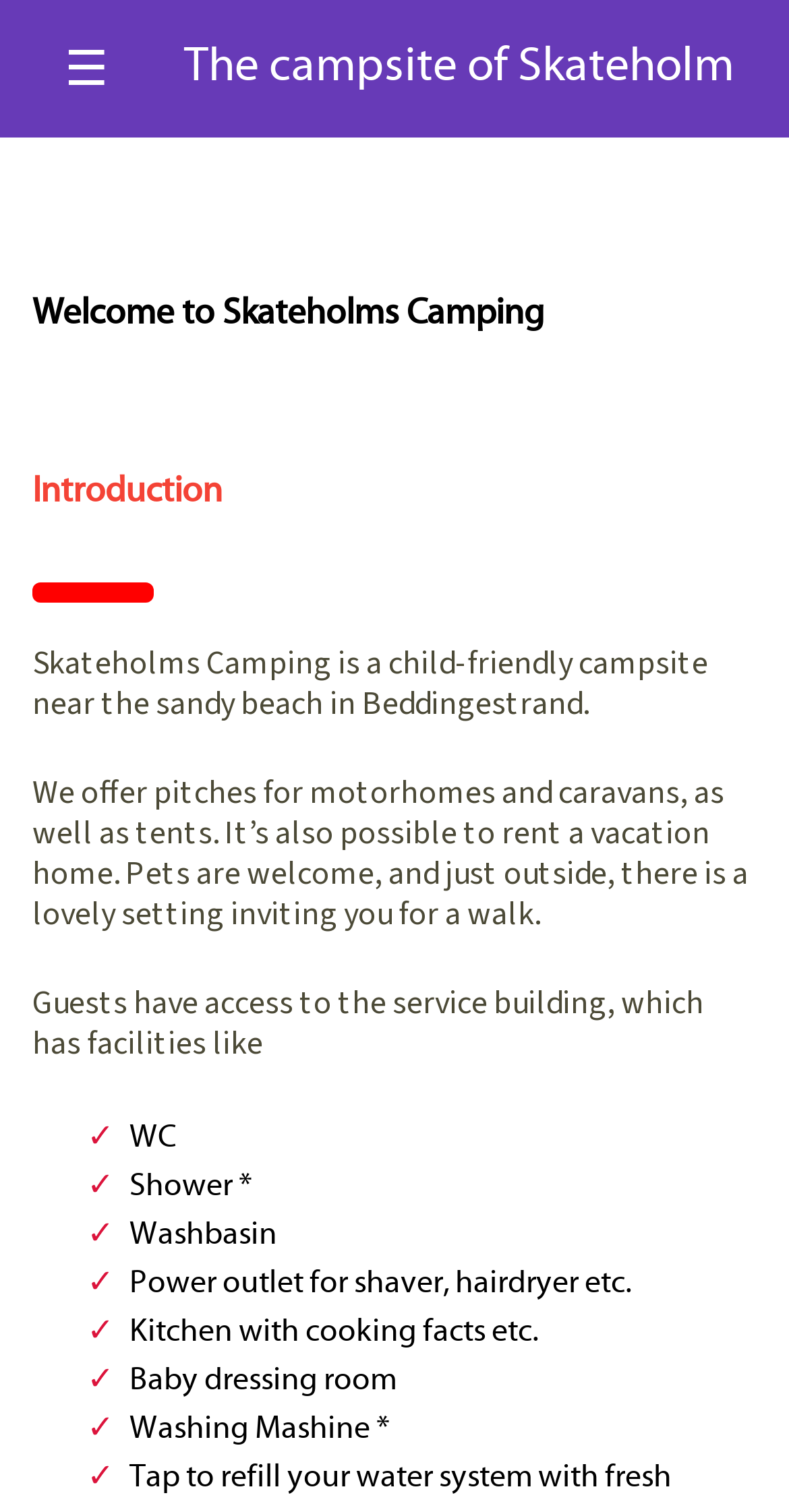What types of accommodations are available at Skateholms Camping?
Analyze the screenshot and provide a detailed answer to the question.

The webpage states that Skateholms Camping offers 'pitches for motorhomes and caravans, as well as tents. It’s also possible to rent a vacation home', indicating that both pitches and vacation homes are available as accommodations.